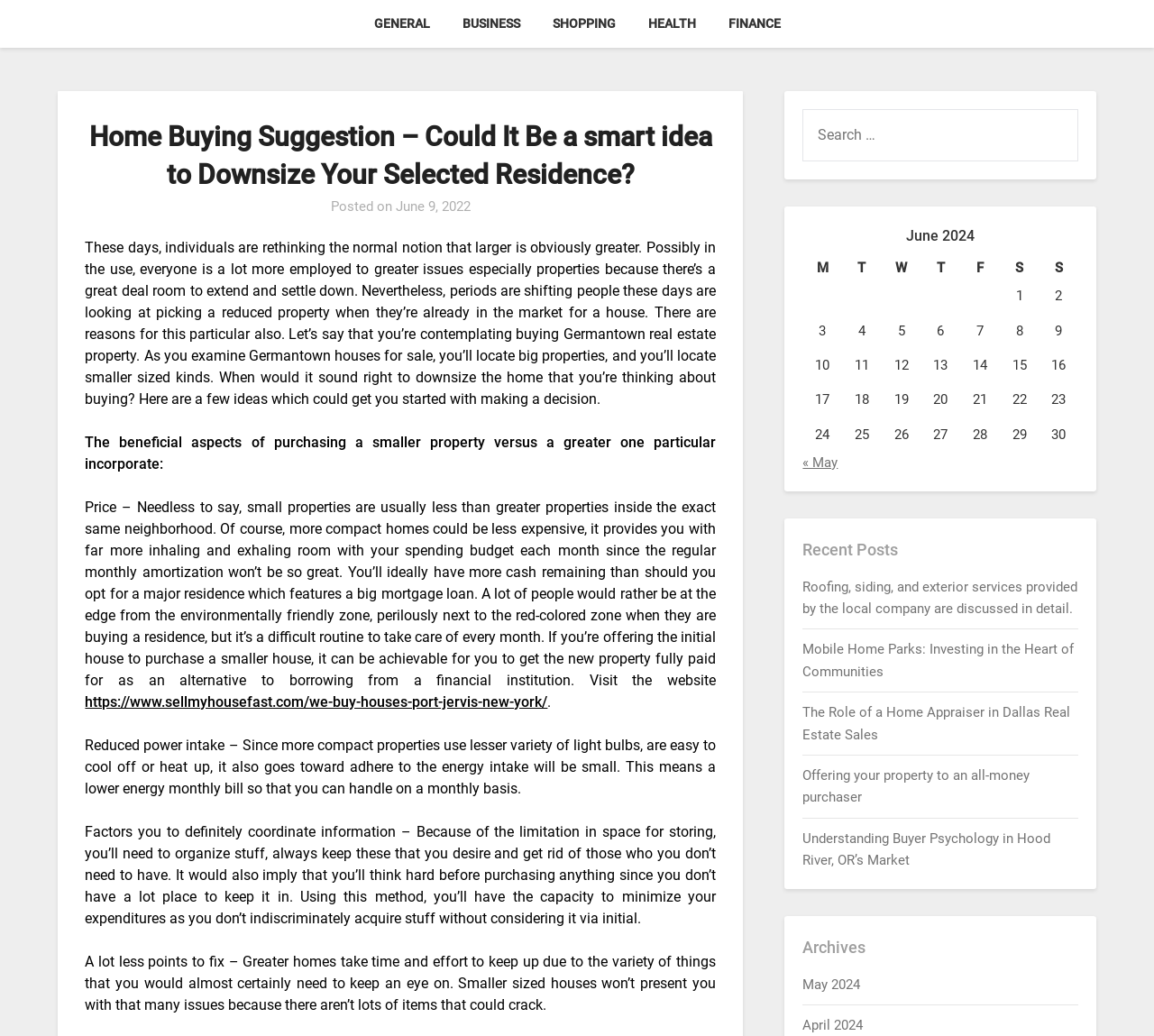Based on the element description: "Home", identify the bounding box coordinates for this UI element. The coordinates must be four float numbers between 0 and 1, listed as [left, top, right, bottom].

None